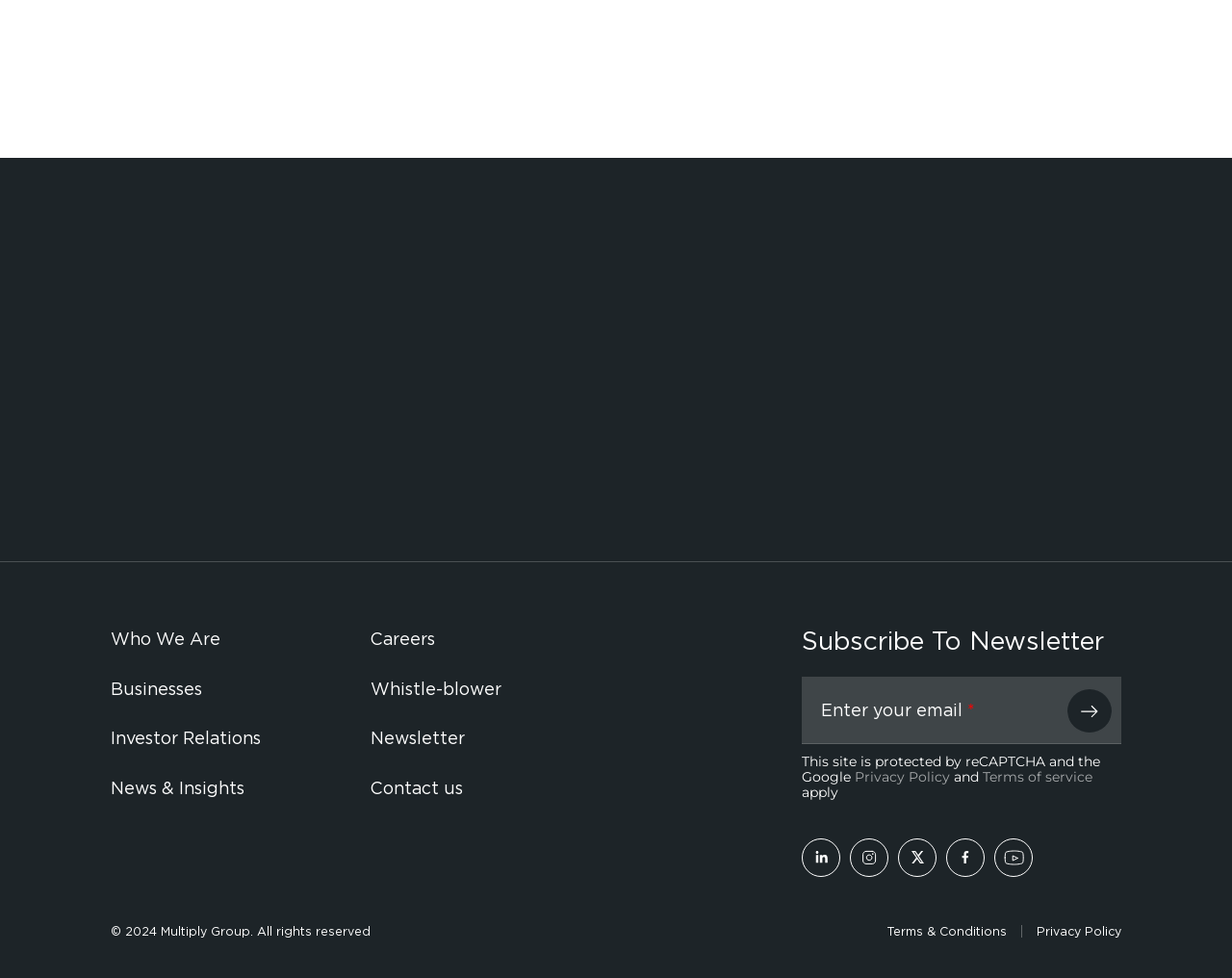Given the element description: "Who We Are", predict the bounding box coordinates of the UI element it refers to, using four float numbers between 0 and 1, i.e., [left, top, right, bottom].

[0.09, 0.644, 0.179, 0.662]